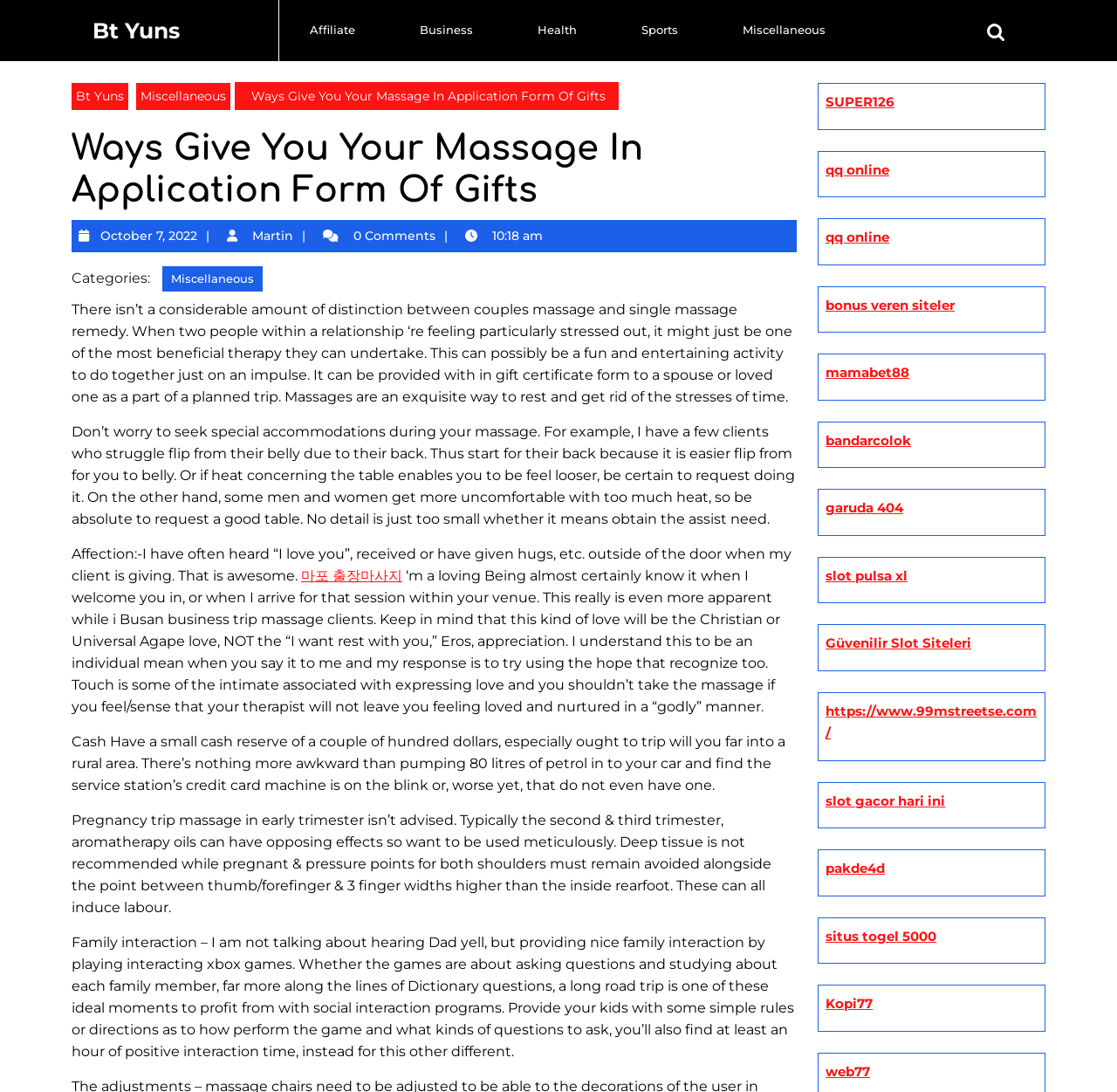Determine the bounding box coordinates of the element that should be clicked to execute the following command: "Visit the Bt Yuns website".

[0.083, 0.016, 0.161, 0.04]